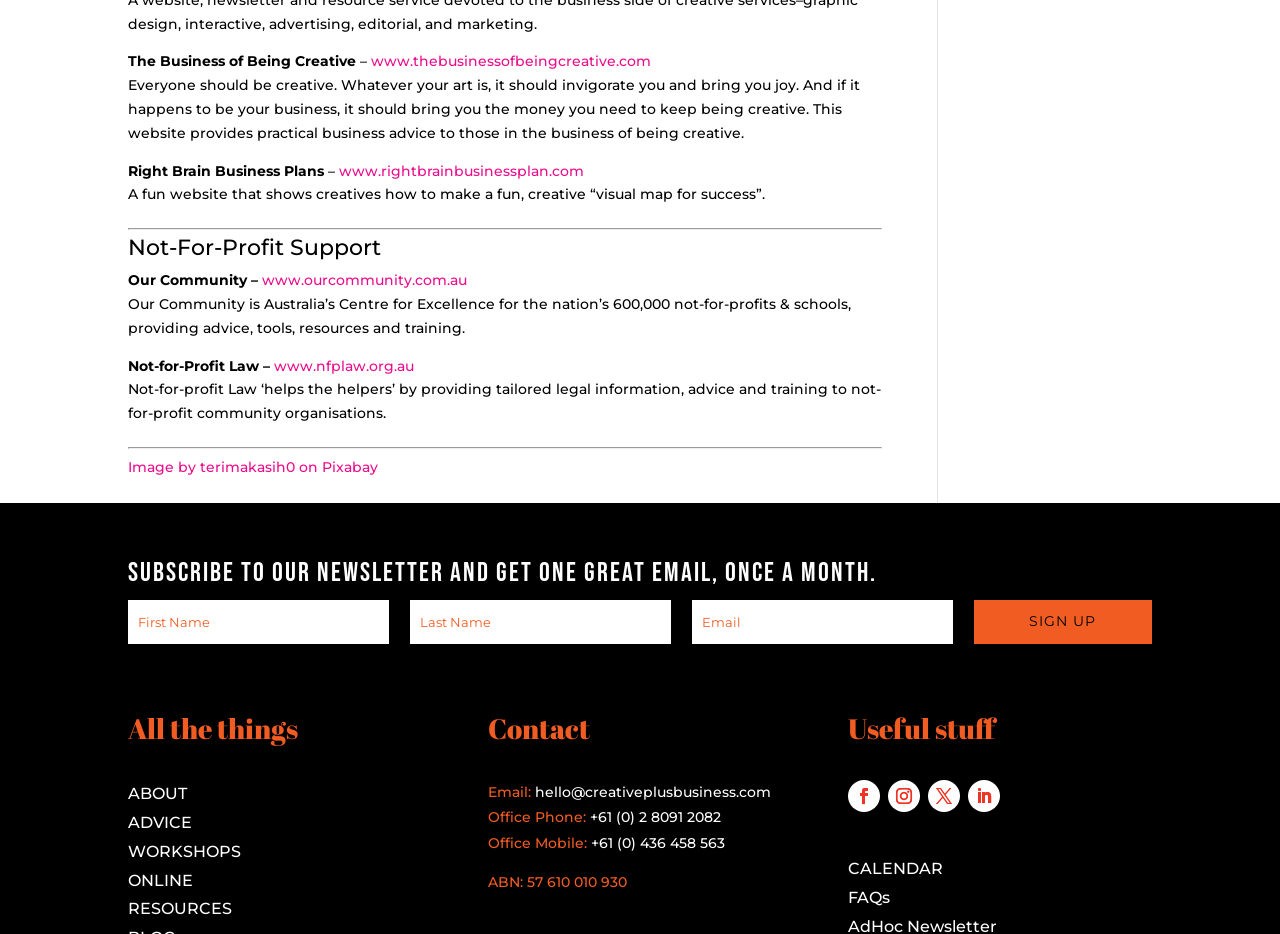Please predict the bounding box coordinates of the element's region where a click is necessary to complete the following instruction: "View FAQs". The coordinates should be represented by four float numbers between 0 and 1, i.e., [left, top, right, bottom].

[0.663, 0.951, 0.695, 0.971]